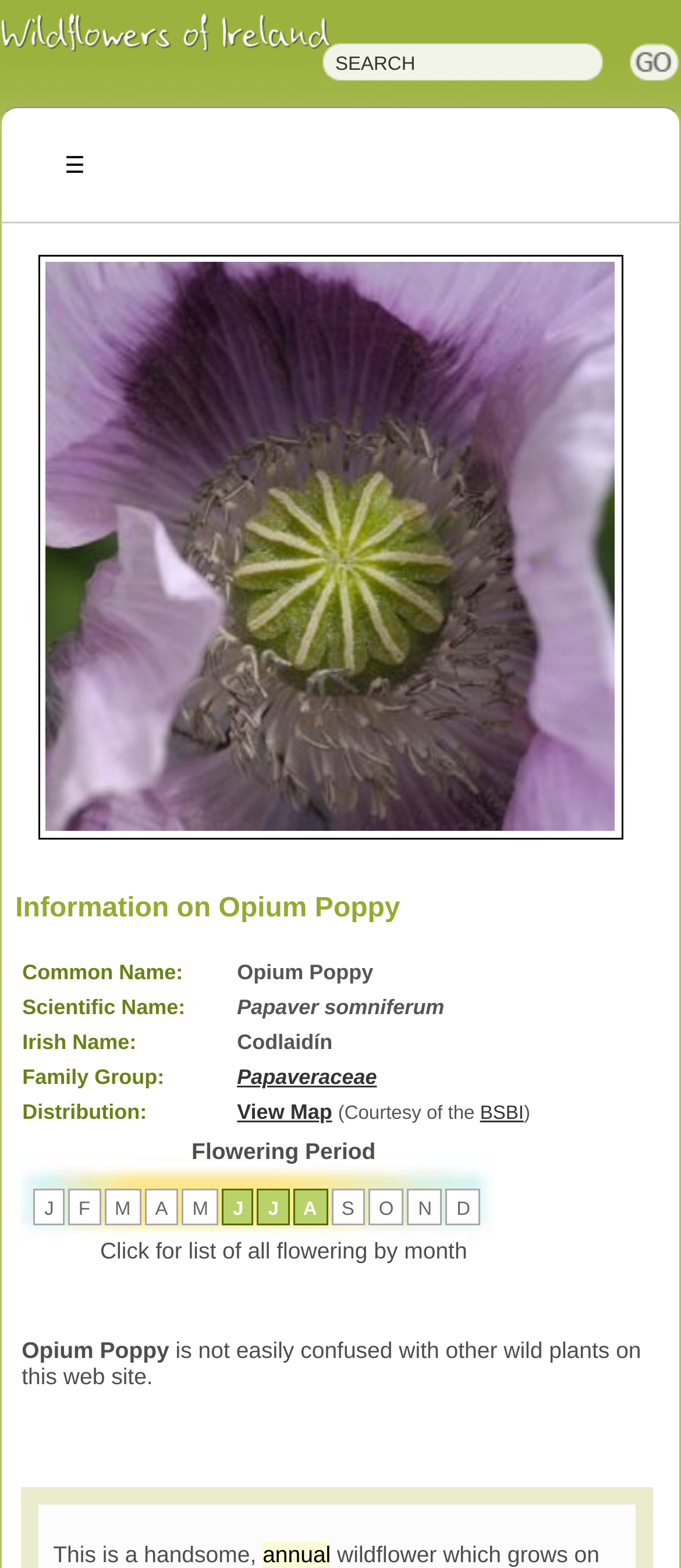What is the family group of the Opium Poppy?
Please provide a detailed answer to the question.

The family group of the Opium Poppy can be found in the LayoutTableCell 'Family Group:' and its corresponding link 'Papaveraceae'.